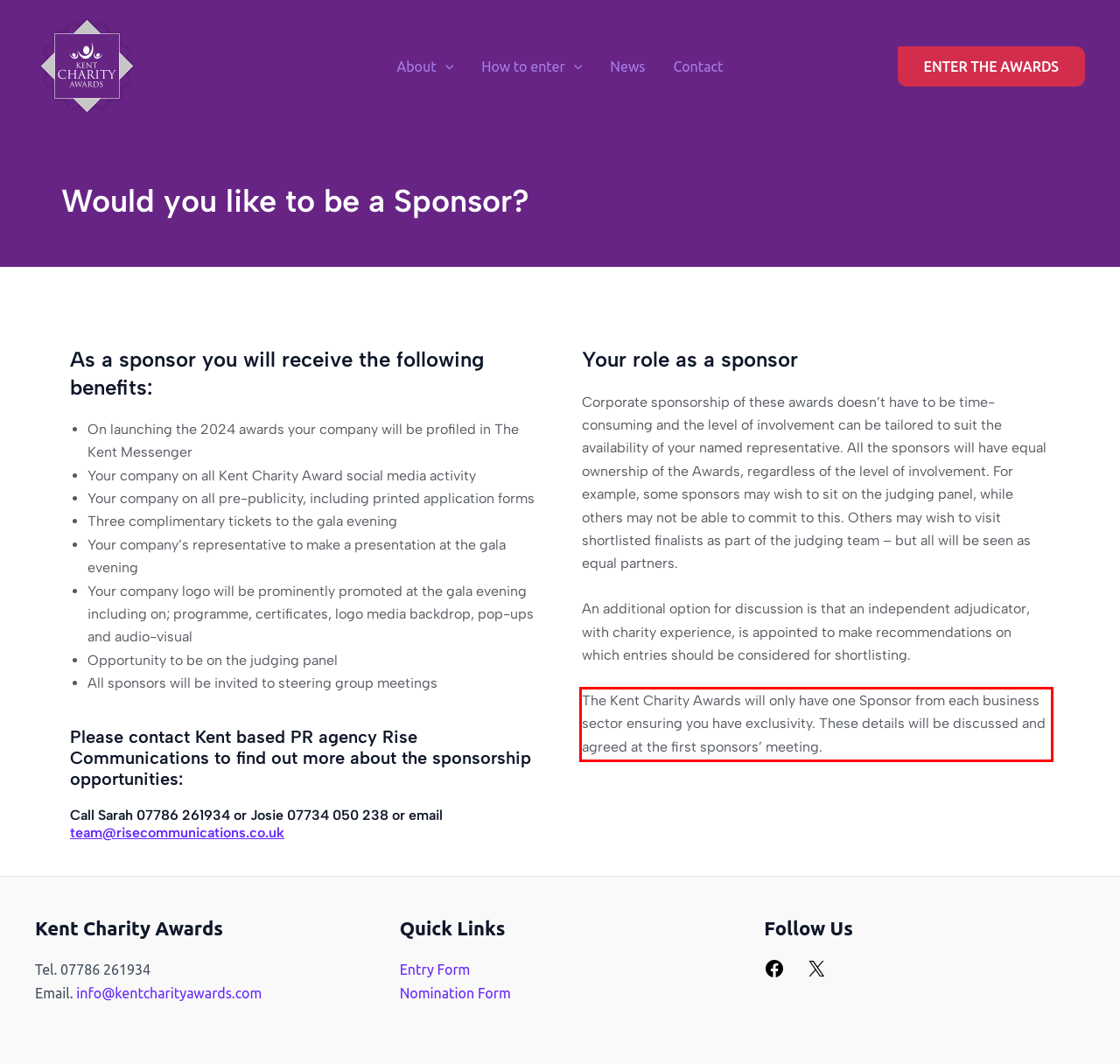Please look at the webpage screenshot and extract the text enclosed by the red bounding box.

The Kent Charity Awards will only have one Sponsor from each business sector ensuring you have exclusivity. These details will be discussed and agreed at the first sponsors’ meeting.